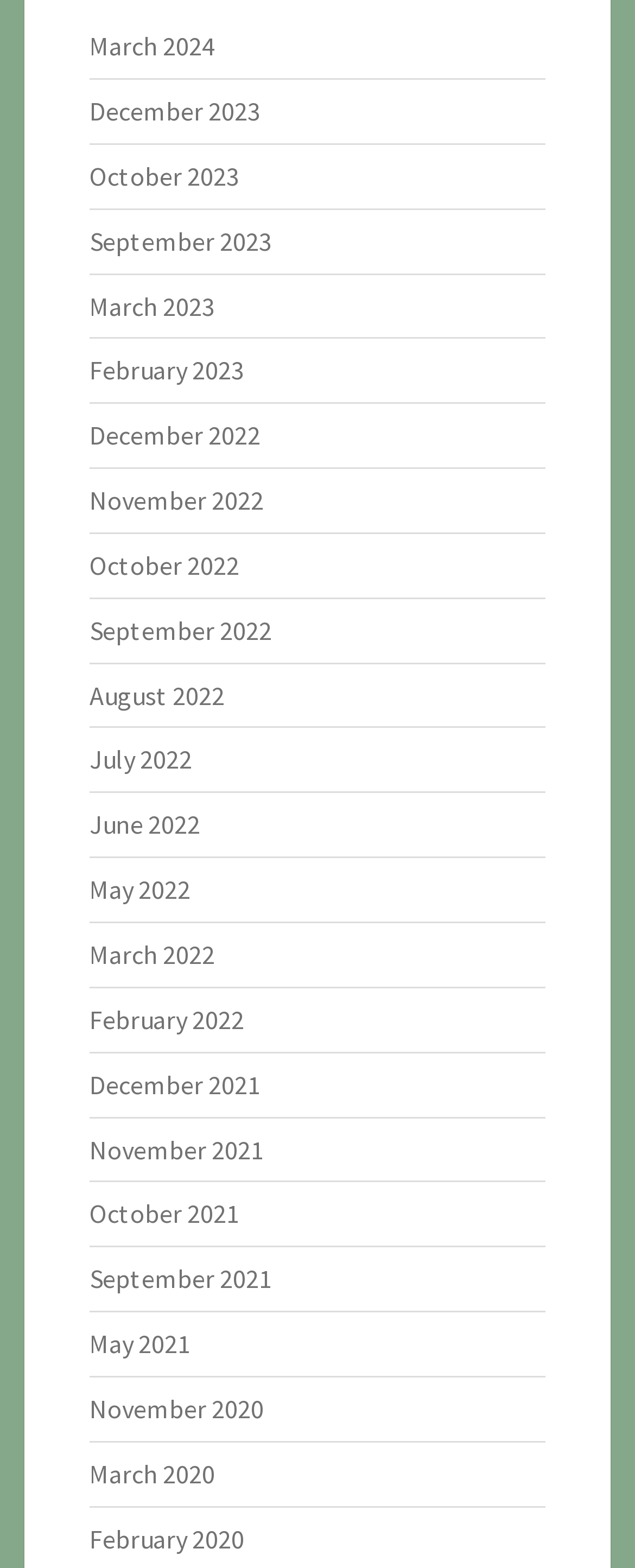Are the months listed in chronological order?
Give a one-word or short phrase answer based on the image.

No